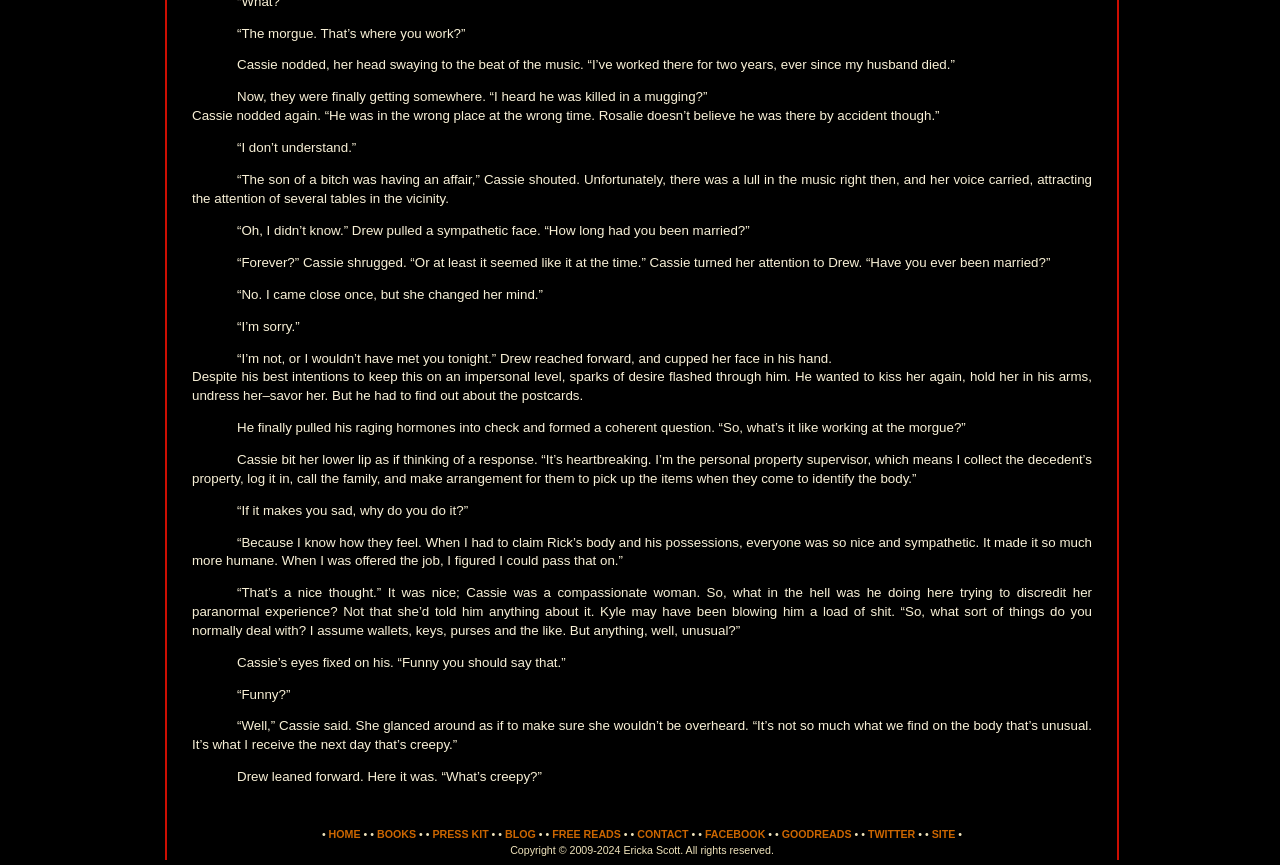What is the purpose of Cassie's job?
Answer the question with as much detail as you can, using the image as a reference.

Cassie's job as a personal property supervisor is to help families by collecting the decedent's property, logging it in, and making arrangements for them to pick up the items when they come to identify the body, which is a humane and sympathetic process.